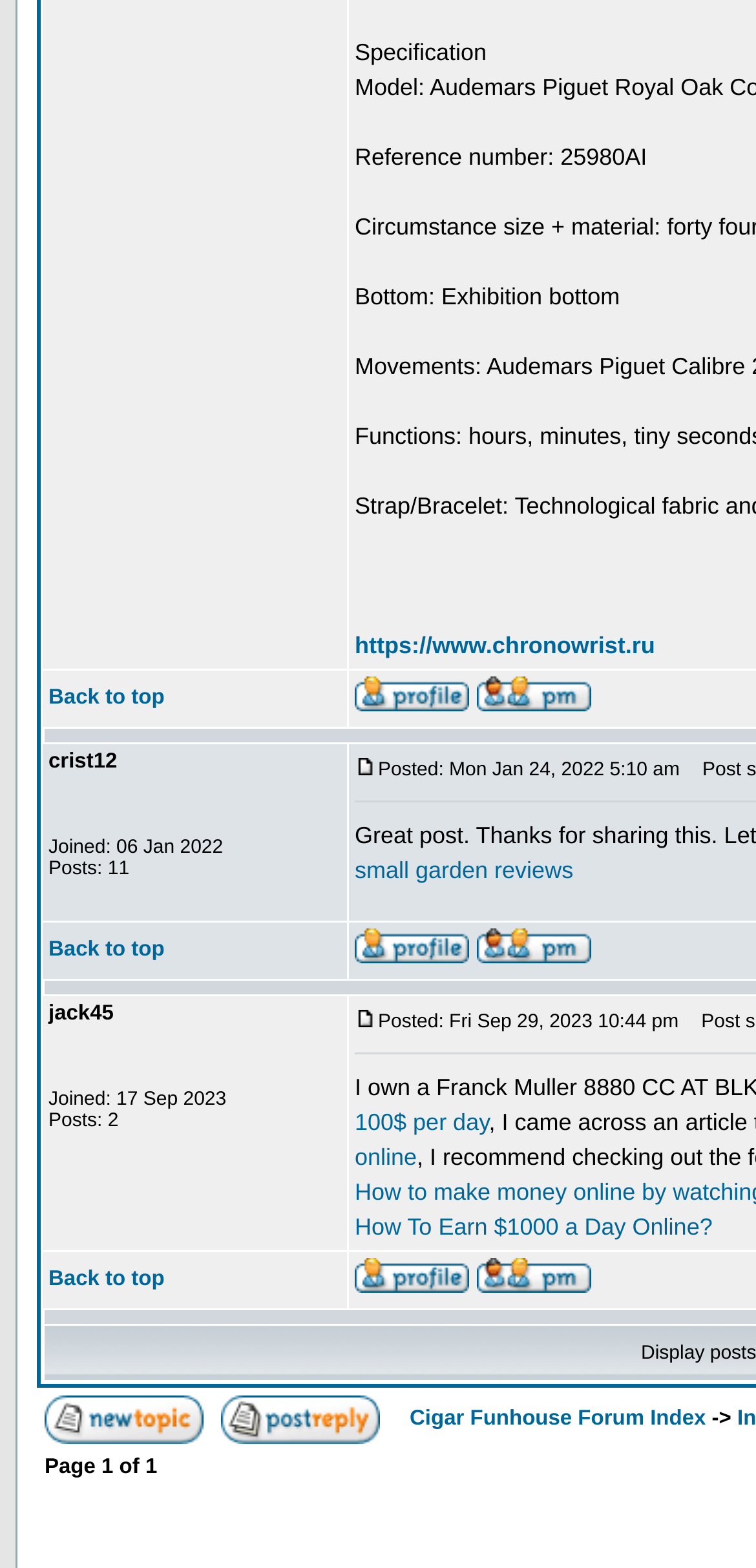Locate the bounding box coordinates of the clickable element to fulfill the following instruction: "Post new topic". Provide the coordinates as four float numbers between 0 and 1 in the format [left, top, right, bottom].

[0.059, 0.894, 0.269, 0.909]